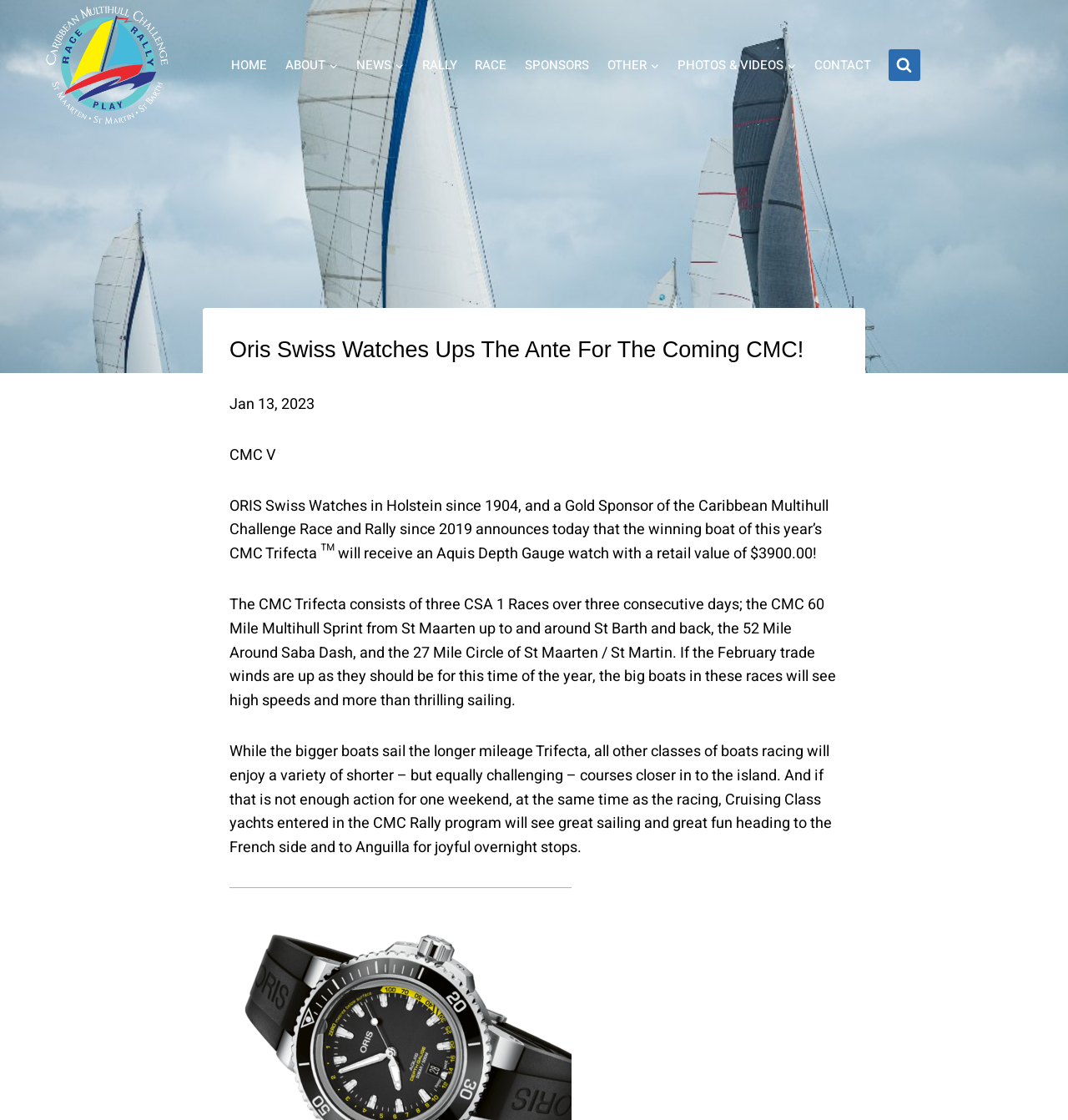Kindly determine the bounding box coordinates of the area that needs to be clicked to fulfill this instruction: "Click on the HOME link".

[0.208, 0.047, 0.258, 0.069]